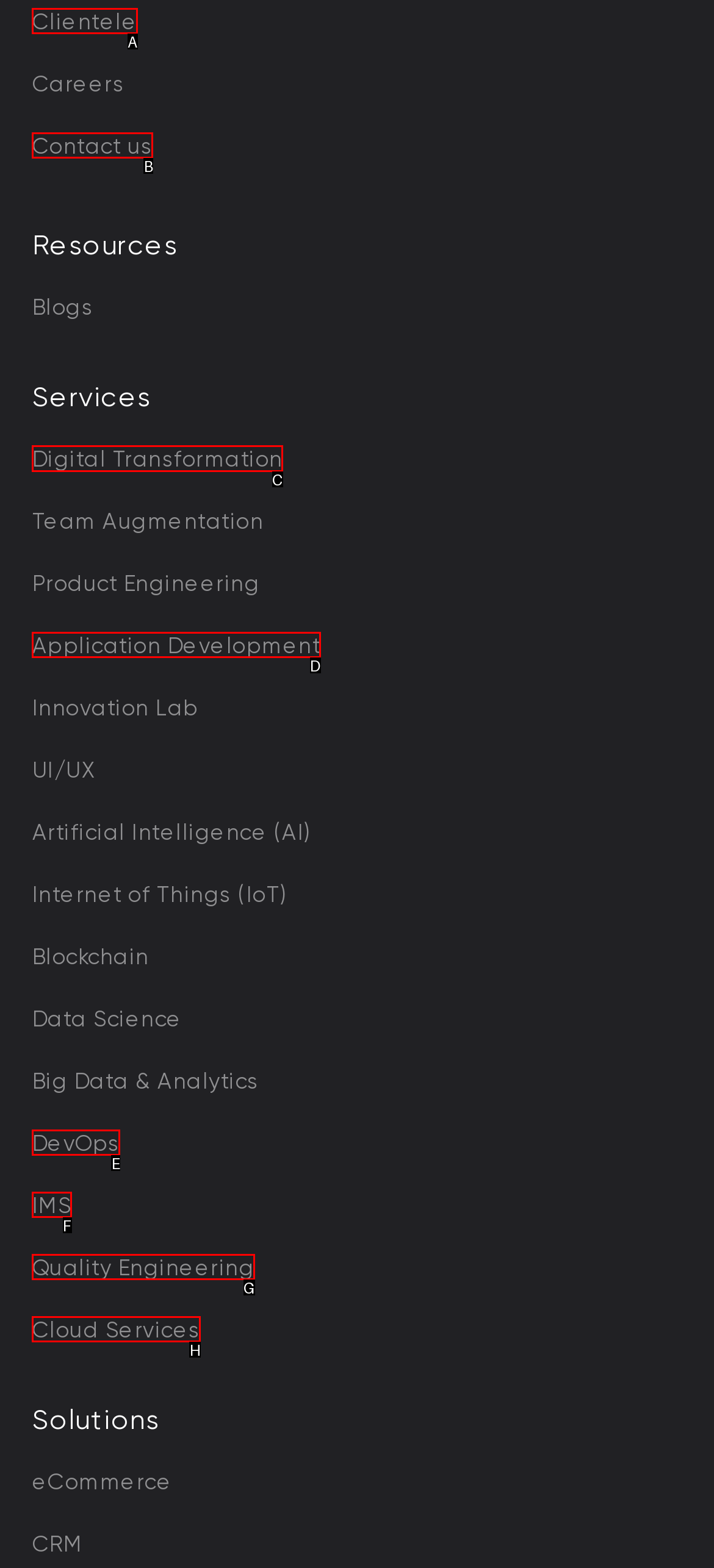To perform the task "View Digital Transformation services", which UI element's letter should you select? Provide the letter directly.

C